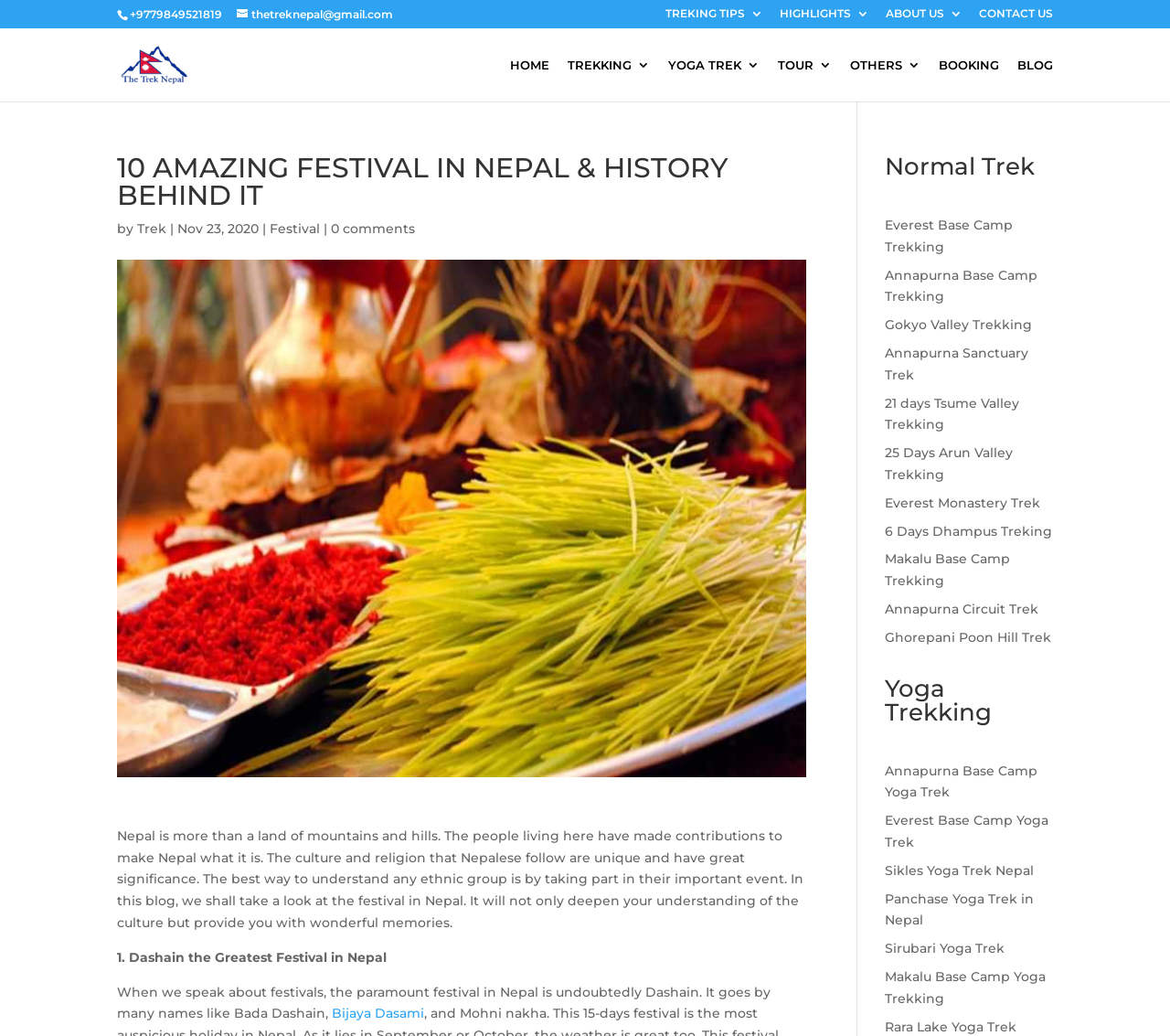Please identify the webpage's heading and generate its text content.

10 AMAZING FESTIVAL IN NEPAL & HISTORY BEHIND IT